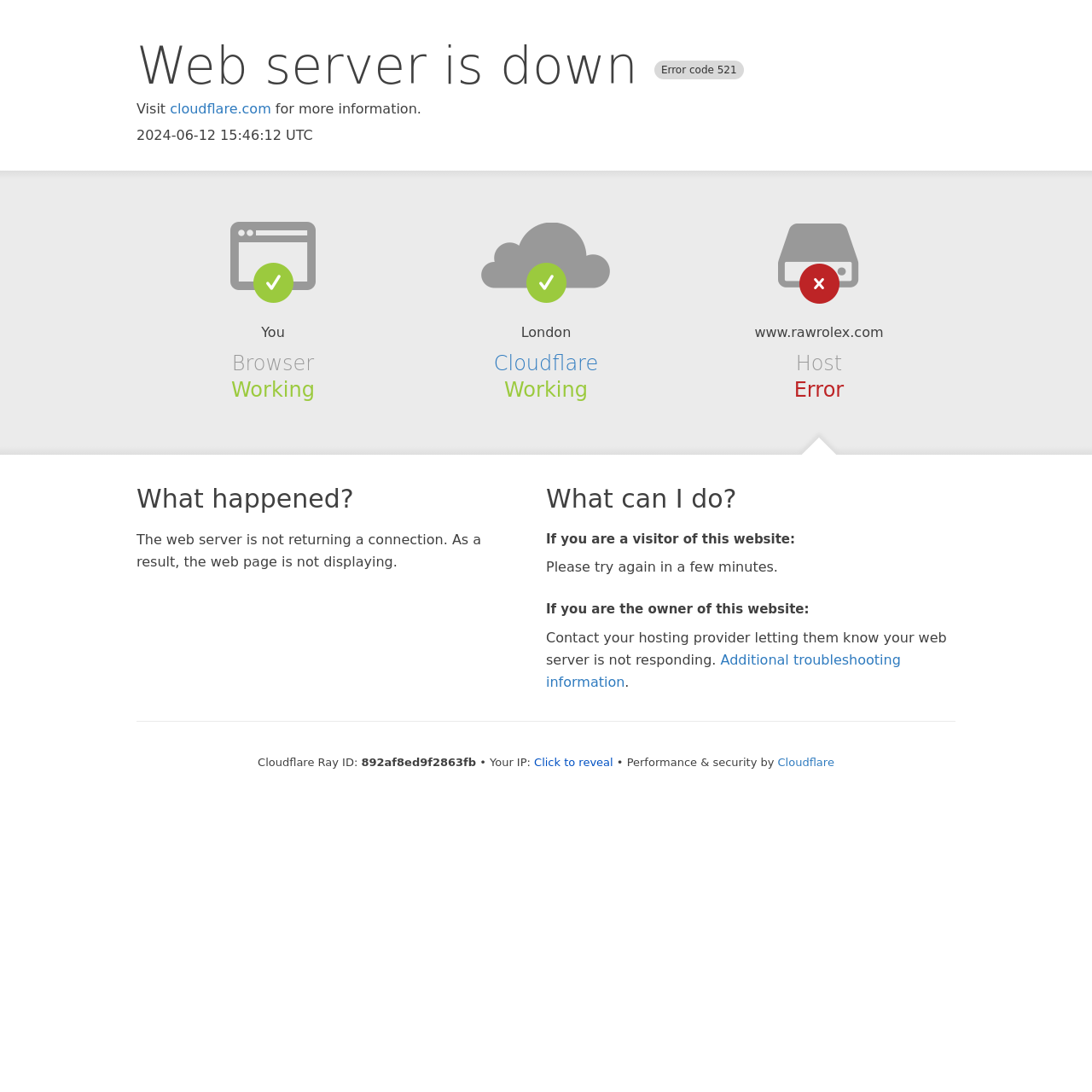Based on the description "Click to reveal", find the bounding box of the specified UI element.

[0.489, 0.692, 0.561, 0.704]